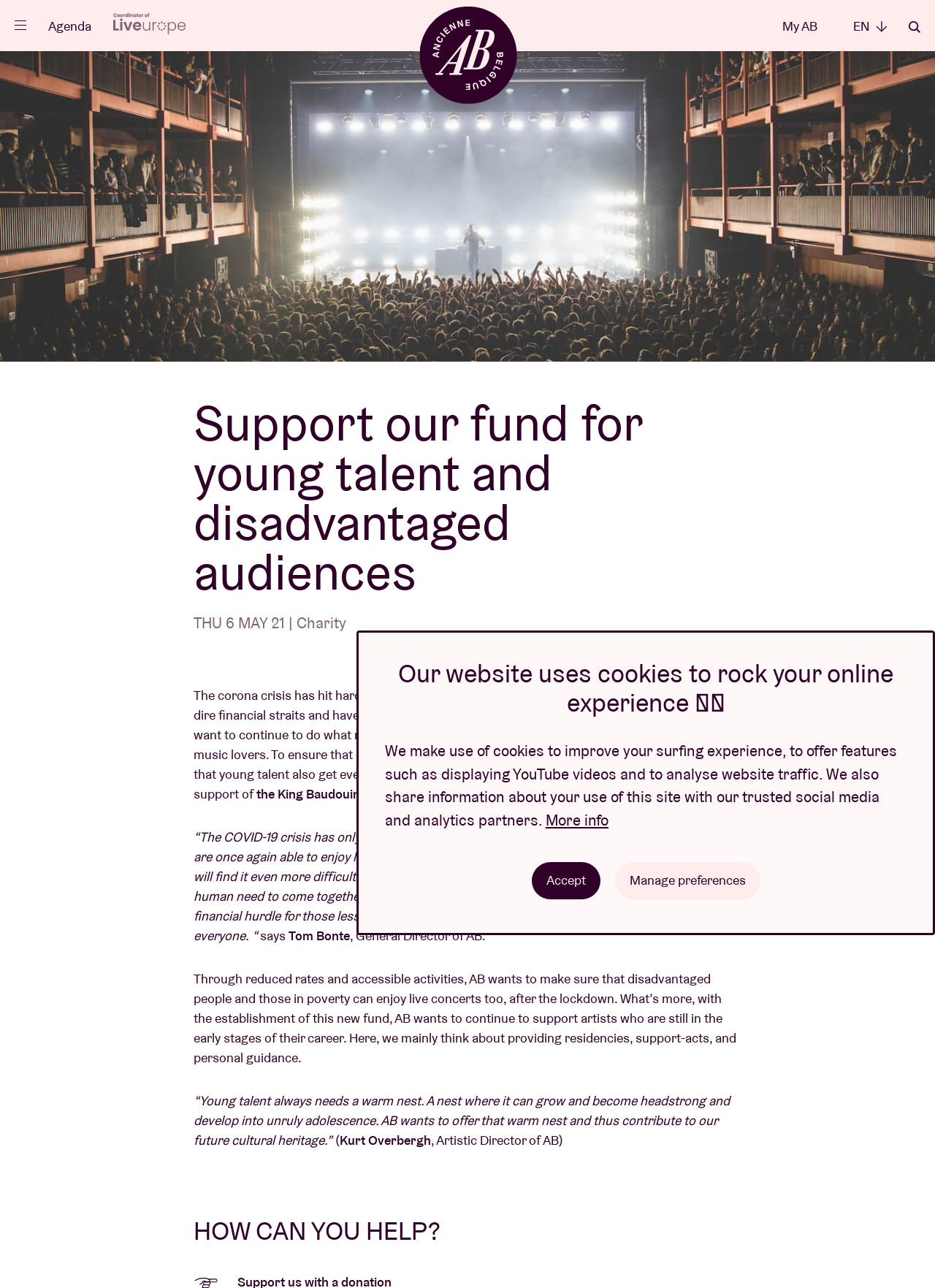Elaborate on the webpage's design and content in a detailed caption.

This webpage is about supporting a fund for young talent and disadvantaged audiences at Ancienne Belgique (AB), a concert venue. At the top right corner, there is a "Close" button and a language selection menu with options for English, Dutch, and French. Below the language menu, there are several links to different sections of the website, including "Events", "News", "Visitor info", and "ABtv". 

On the left side of the page, there is a prominent heading that reads "Support our fund for young talent and disadvantaged audiences". Below this heading, there is a paragraph of text explaining the purpose of the fund, which is to support young artists and disadvantaged audiences who have been affected by the COVID-19 crisis. The text also mentions that the fund is set up with the support of the King Baudouin Foundation.

Further down the page, there are quotes from Tom Bonte, the General Director of AB, and Kurt Overbergh, the Artistic Director of AB, discussing the importance of supporting young talent and disadvantaged audiences. 

The page also has a section titled "HOW CAN YOU HELP?" which is likely to provide information on how to contribute to the fund. 

At the bottom of the page, there is a modal dialog box with a message about the website's use of cookies. The dialog box has a heading that reads "Our website uses cookies to rock your online experience 🍪🤘" and provides information on how the website uses cookies. There are also buttons to "Accept" or "Manage preferences" for cookie usage.